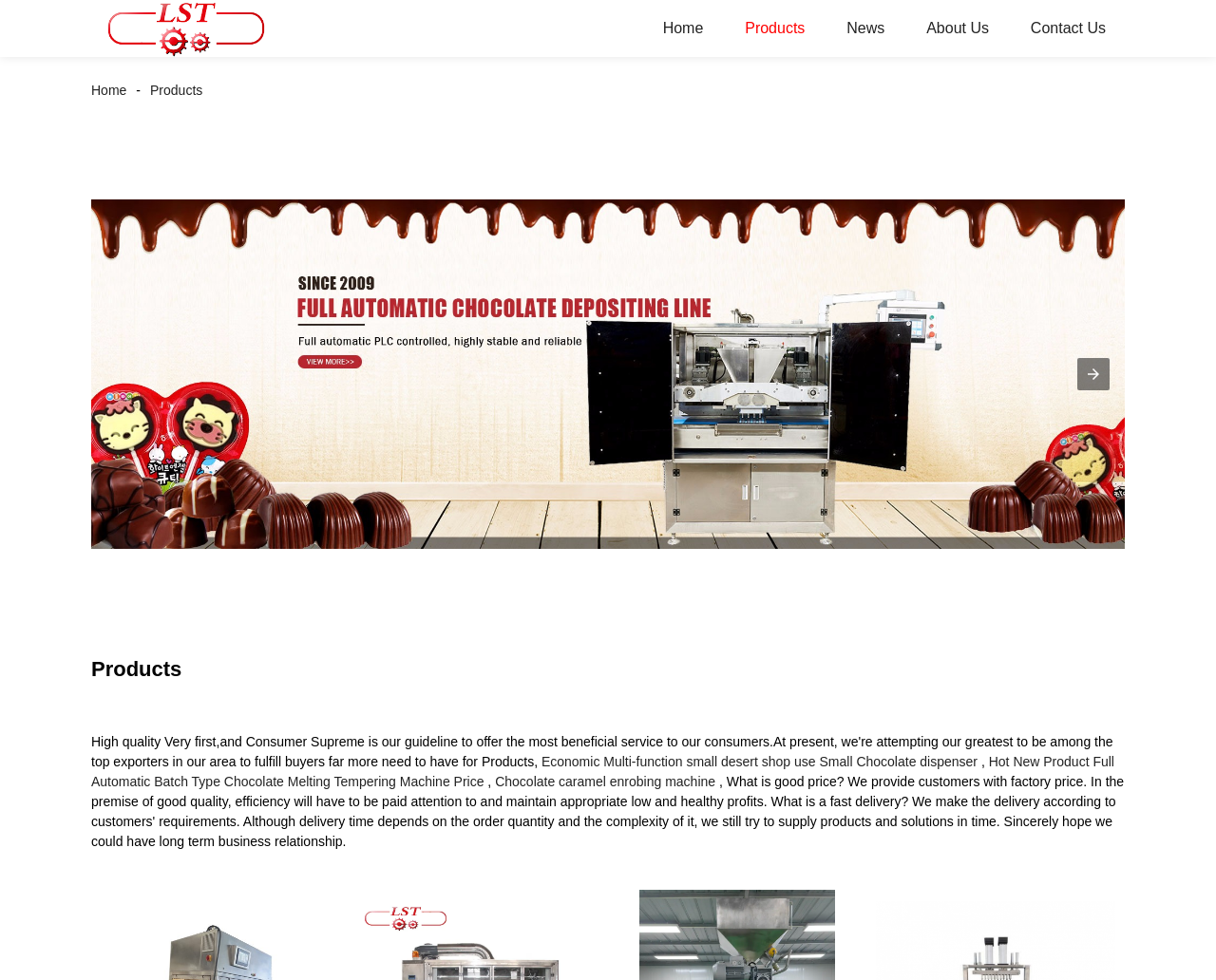Answer the following in one word or a short phrase: 
What is the category of the products listed?

Products